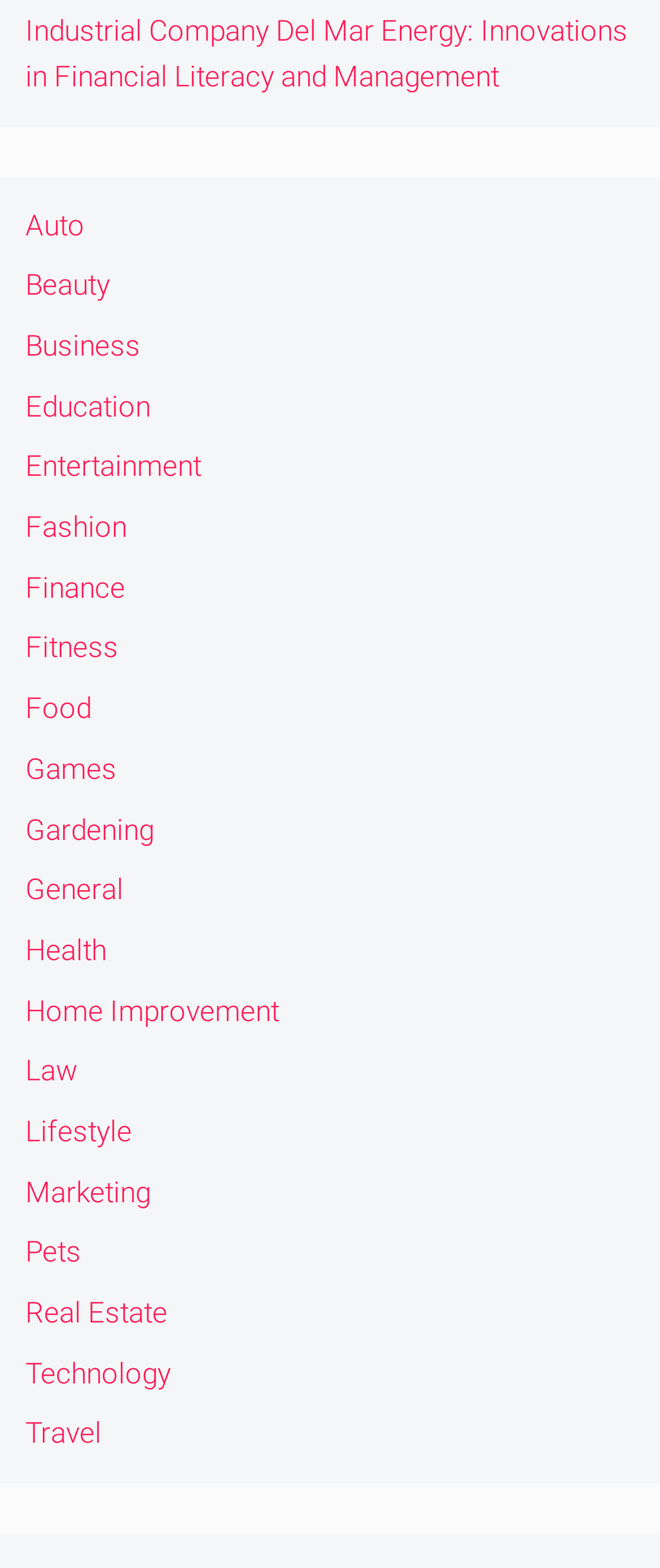Please find the bounding box coordinates (top-left x, top-left y, bottom-right x, bottom-right y) in the screenshot for the UI element described as follows: Finance

[0.038, 0.364, 0.19, 0.385]